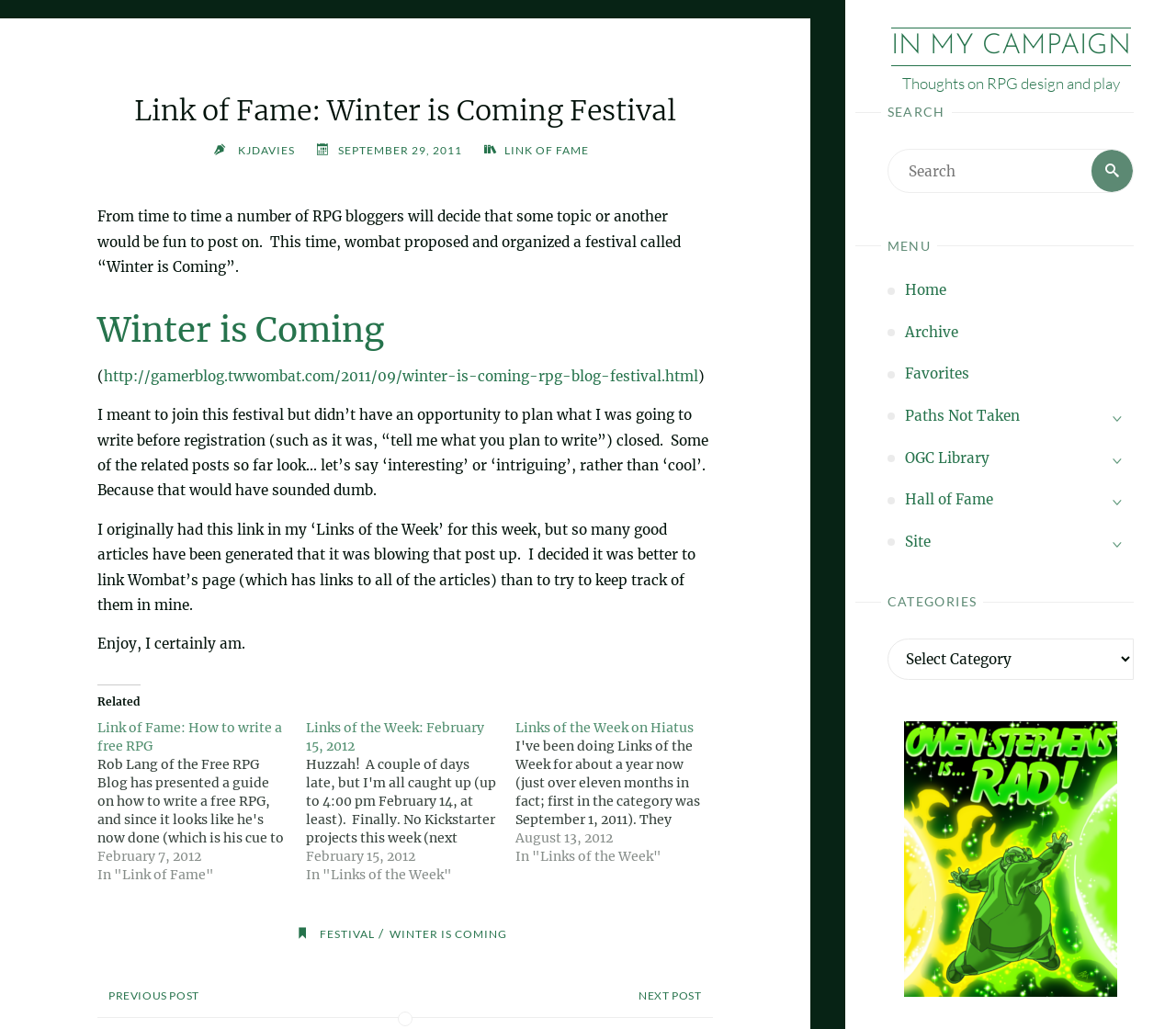Summarize the webpage in an elaborate manner.

This webpage is about a blog post titled "Link of Fame: Winter is Coming Festival – In My Campaign". The page has a simple layout with a navigation menu on the top right, a search bar, and a primary menu below it. The main content area is divided into sections, with headings and paragraphs of text.

At the top, there is a heading "Link of Fame: Winter is Coming Festival" followed by the author's name "KJDAVIES" and the date "SEPTEMBER 29, 2011". Below this, there is a paragraph of text describing the "Winter is Coming" festival, which is an RPG blog festival organized by wombat.

The main content area has several sections, including a heading "Winter is Coming" with a link to the festival's page, and a paragraph of text discussing the author's intention to participate in the festival but not being able to plan ahead. There are also several links to related posts, including "Link of Fame: How to write a free RPG", "Links of the Week: February 15, 2012", and "Links of the Week on Hiatus".

On the right side of the page, there is a section with categories, including "MENU", "CATEGORIES", and "SEARCH". The search bar has a button with a magnifying glass icon. Below this, there is a list of links to other pages on the site, including "Home", "Archive", "Favorites", and "Hall of Fame".

At the bottom of the page, there is a footer section with tags, including "FESTIVAL" and "WINTER IS COMING", and links to previous and next posts.